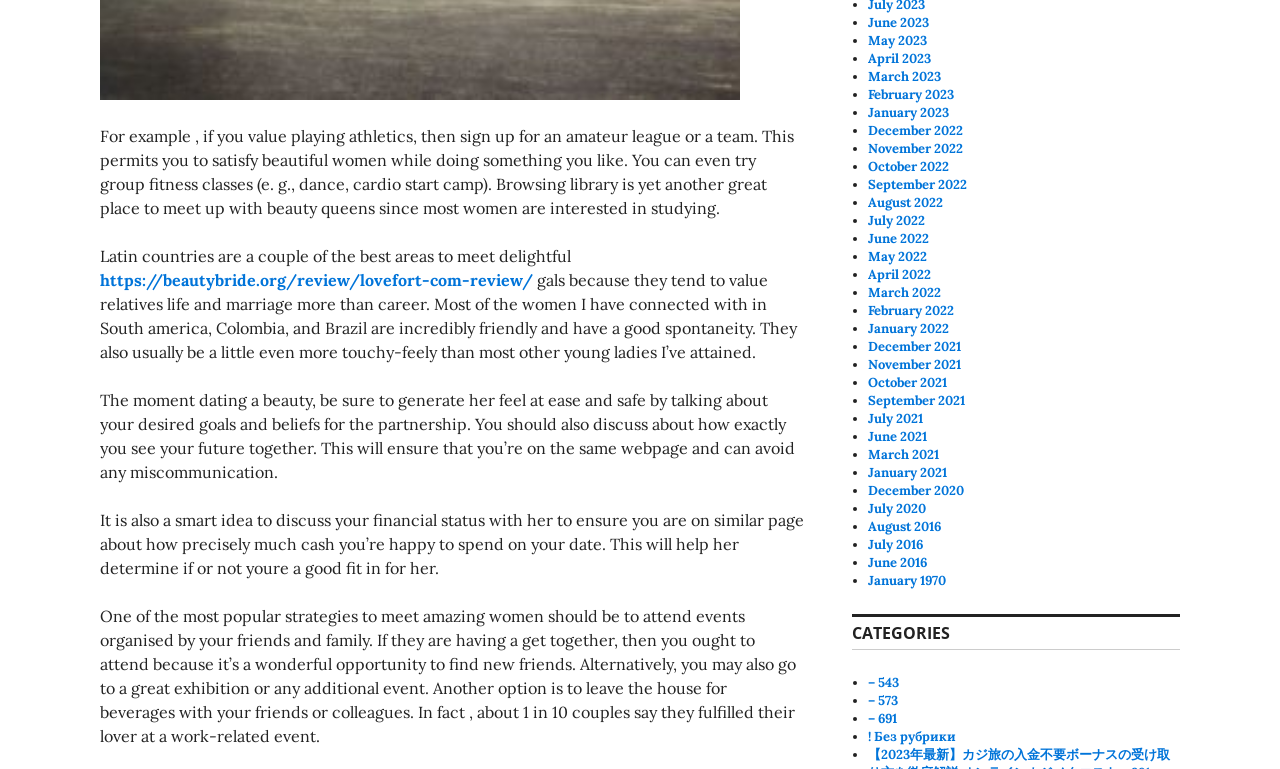Identify the bounding box coordinates of the clickable region necessary to fulfill the following instruction: "visit the webpage of beauty bride". The bounding box coordinates should be four float numbers between 0 and 1, i.e., [left, top, right, bottom].

[0.078, 0.351, 0.416, 0.377]